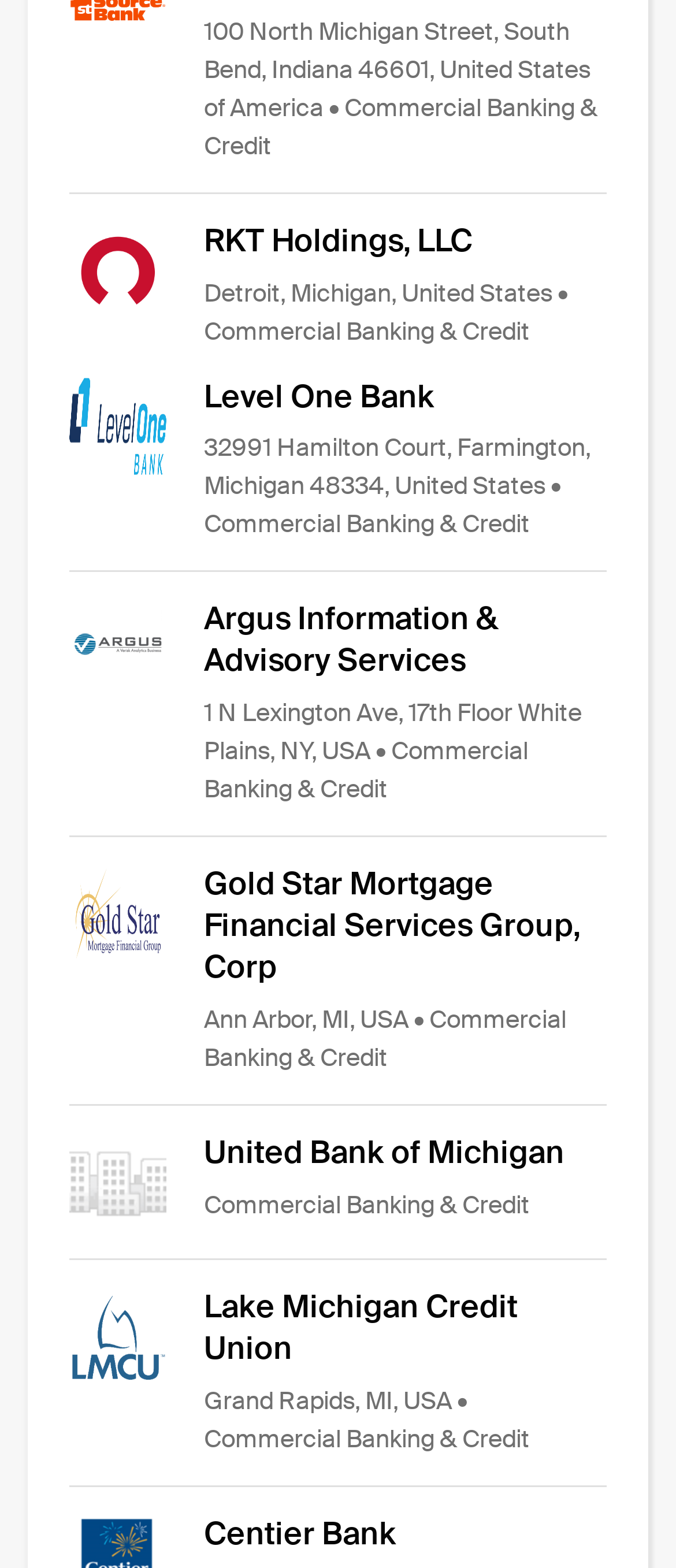Respond to the following question with a brief word or phrase:
What is the name of the company with the address 'Ann Arbor, MI, USA'?

Gold Star Mortgage Financial Services Group, Corp